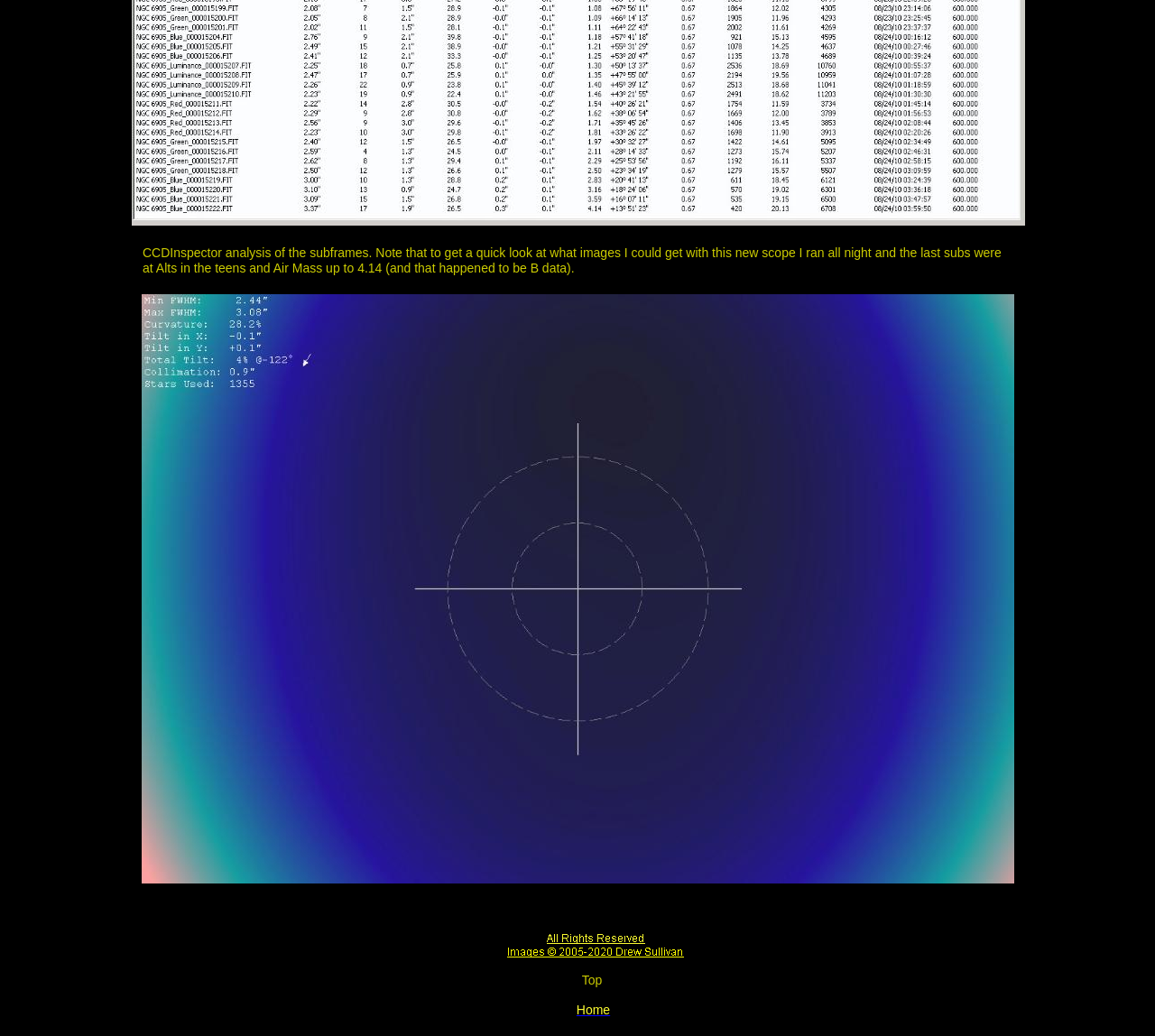What is the air mass mentioned in the text?
Using the image as a reference, deliver a detailed and thorough answer to the question.

I read the text on the webpage and found that it mentions 'Air Mass up to 4.14', so the answer is 4.14.